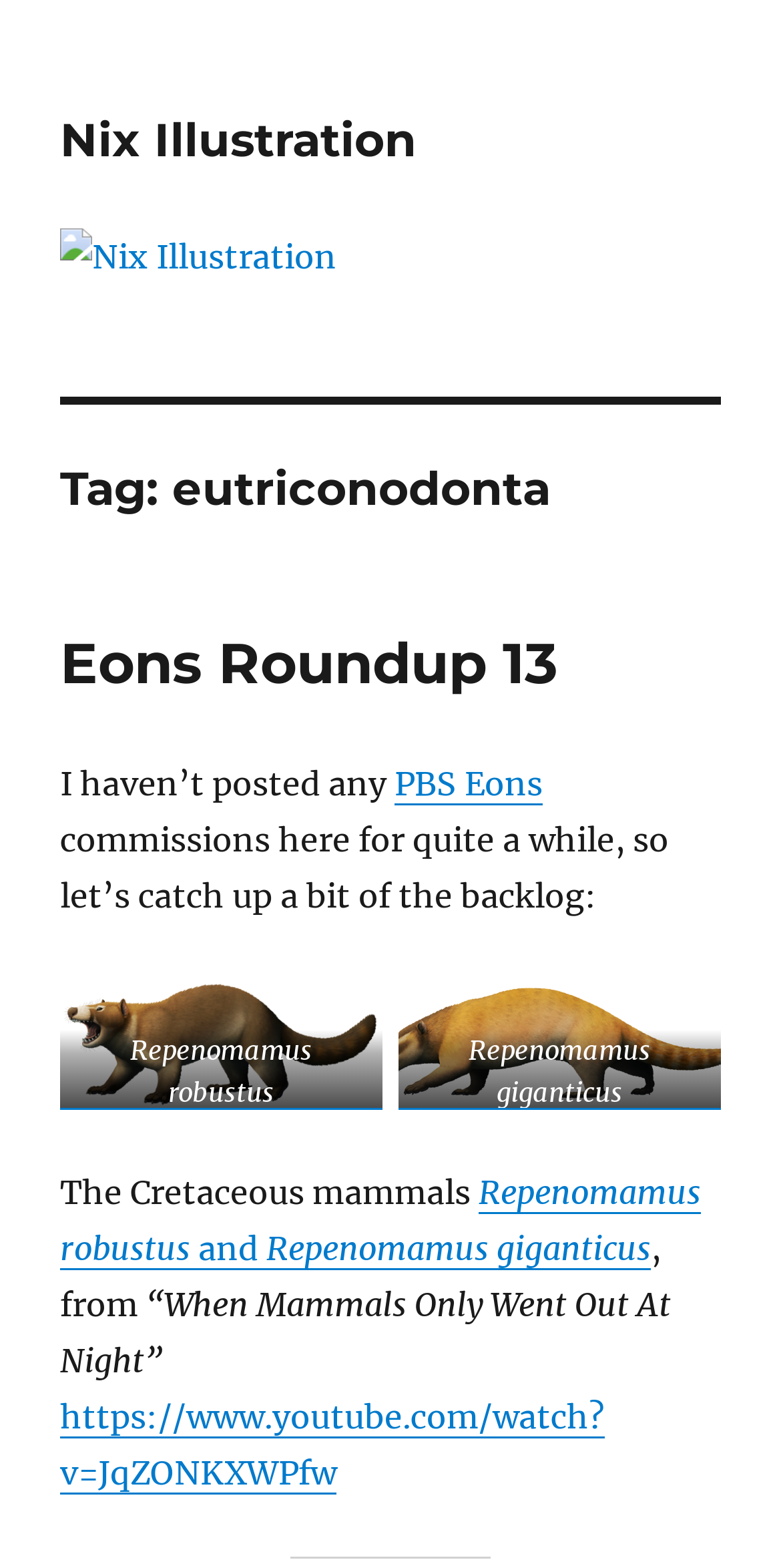Bounding box coordinates are specified in the format (top-left x, top-left y, bottom-right x, bottom-right y). All values are floating point numbers bounded between 0 and 1. Please provide the bounding box coordinate of the region this sentence describes: Repenomamus robustus and Repenomamus giganticus

[0.077, 0.747, 0.897, 0.809]